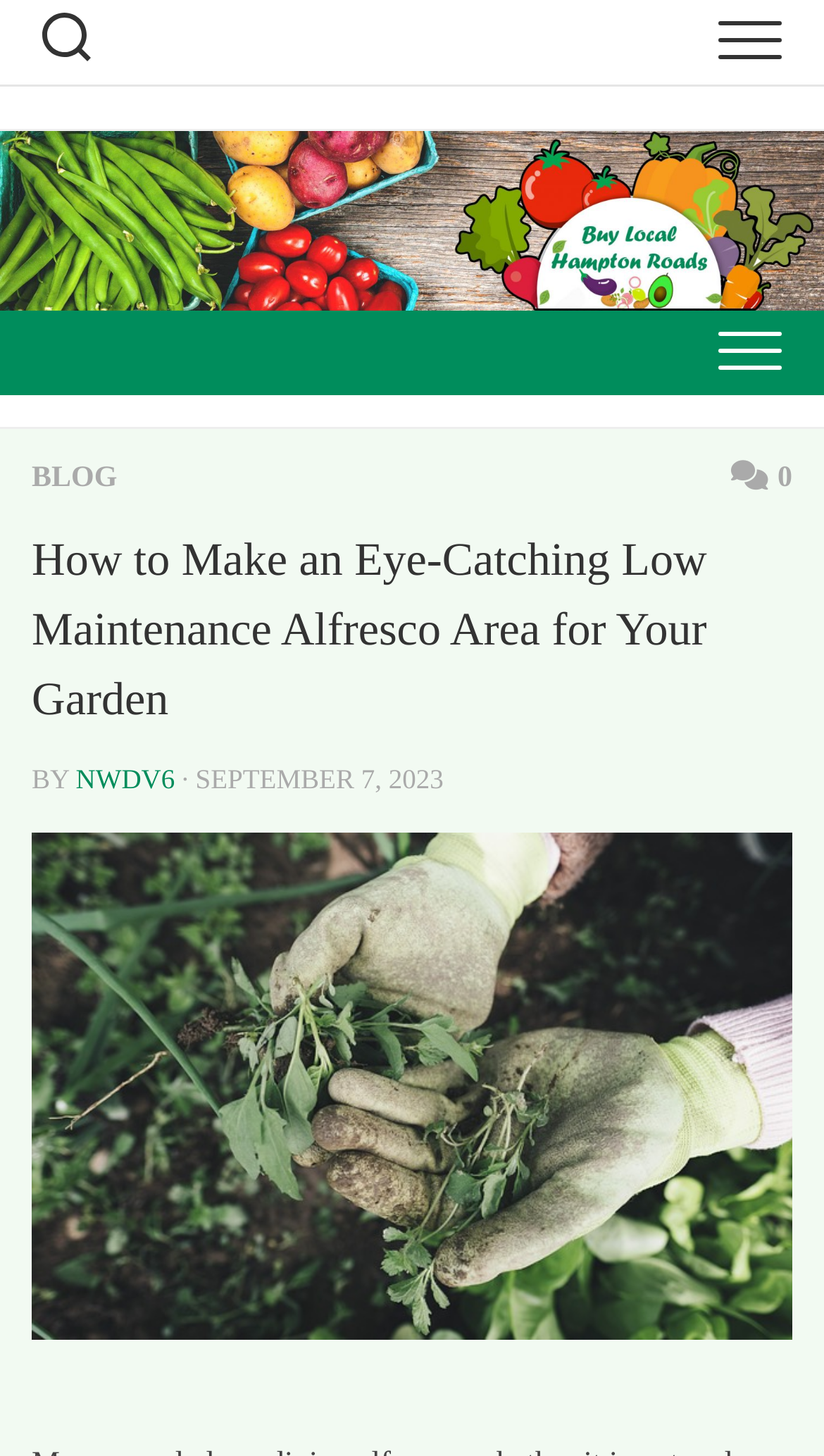Find and provide the bounding box coordinates for the UI element described with: "November 28, 2020November 28, 2020".

None